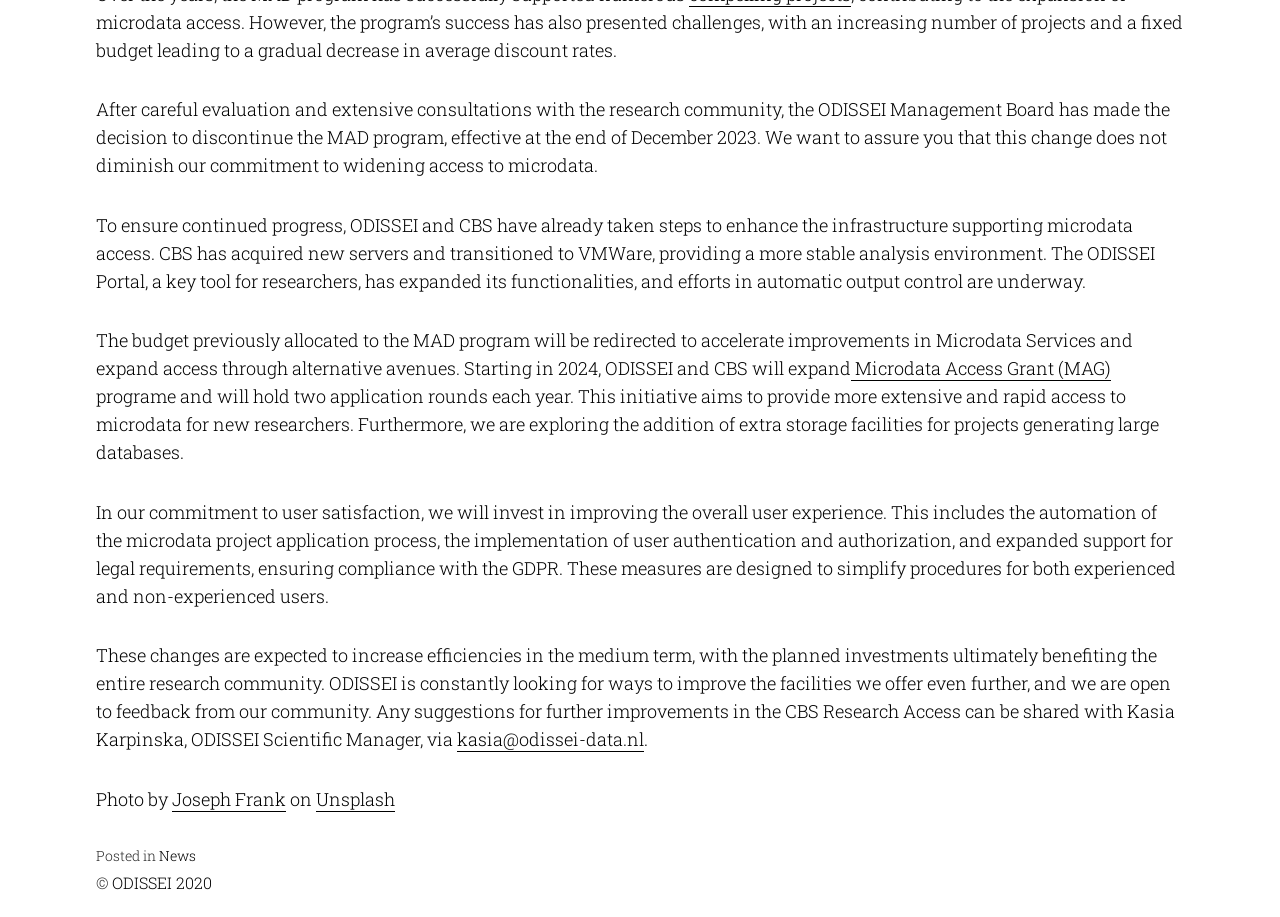Identify the bounding box coordinates for the UI element described as: "#comp-le79b2c0 svg [data-color="1"] {fill: #FFFFFF;}". The coordinates should be provided as four floats between 0 and 1: [left, top, right, bottom].

None